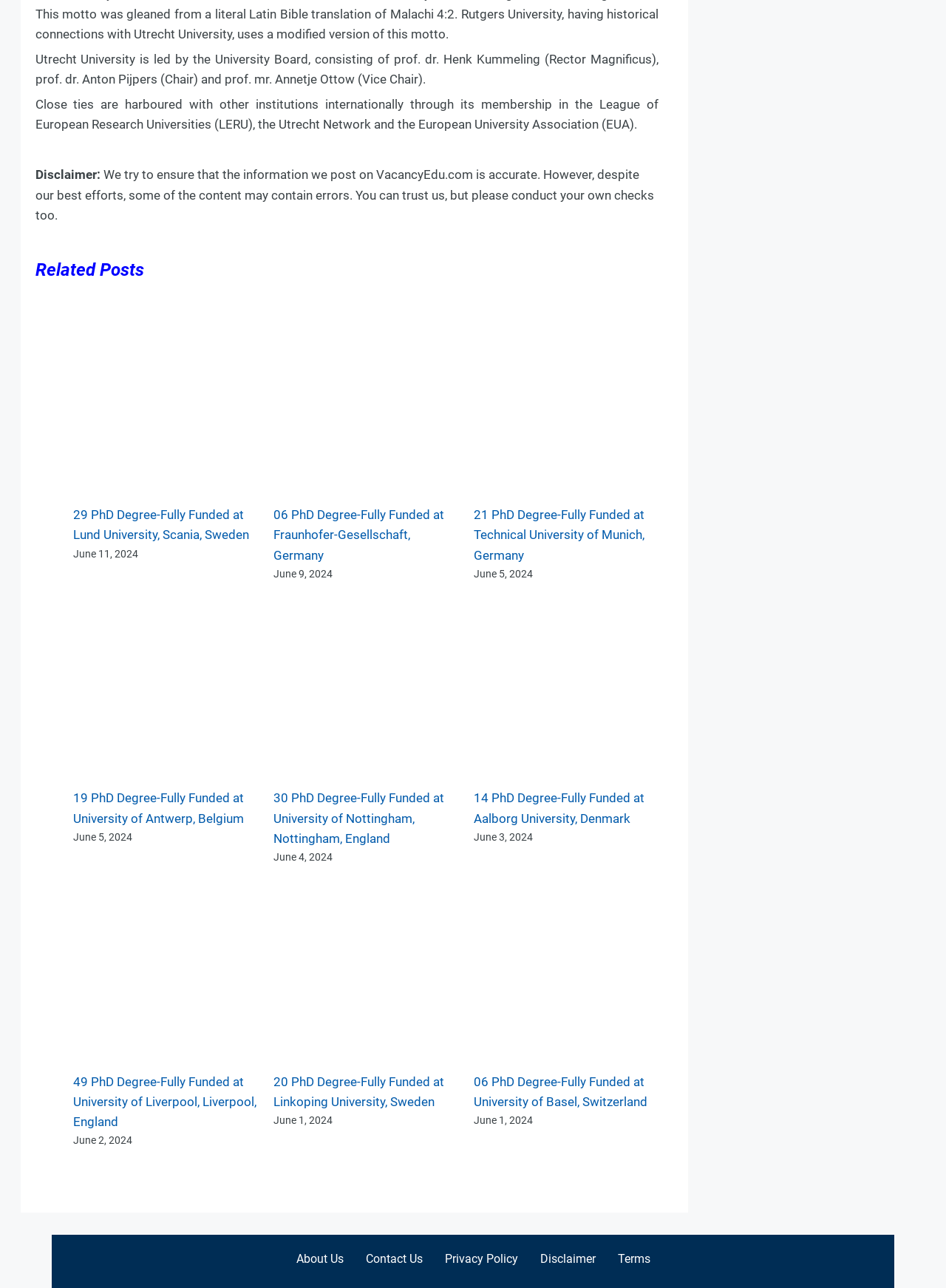Bounding box coordinates are to be given in the format (top-left x, top-left y, bottom-right x, bottom-right y). All values must be floating point numbers between 0 and 1. Provide the bounding box coordinate for the UI element described as: Contact Us

[0.375, 0.964, 0.458, 0.991]